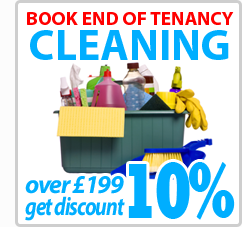What is in the background of the image?
Using the picture, provide a one-word or short phrase answer.

A filled cleaning caddy